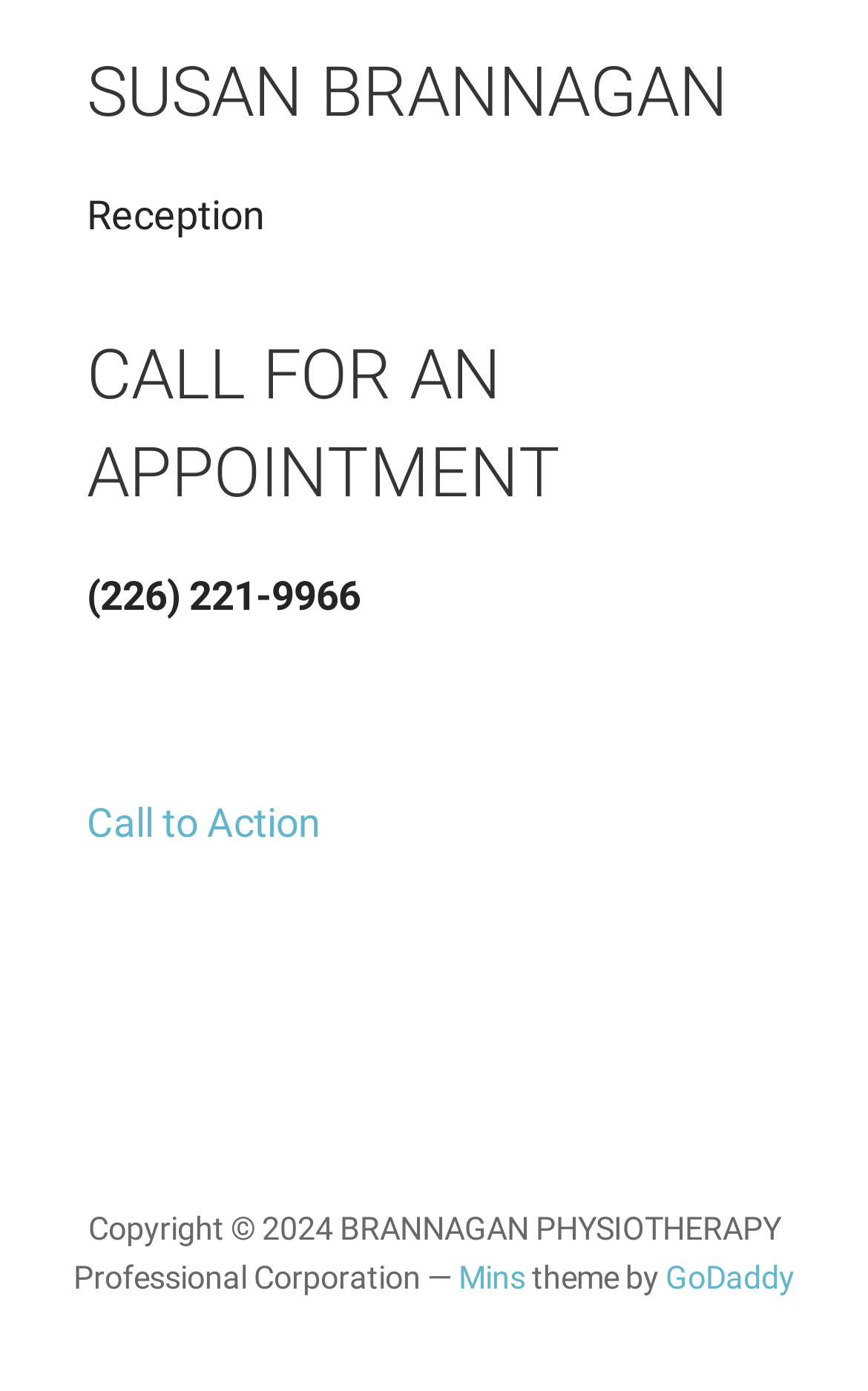Refer to the image and answer the question with as much detail as possible: What is the phone number to call for an appointment?

The phone number can be found in the middle section of the webpage, below the 'CALL FOR AN APPOINTMENT' heading, as a static text element.